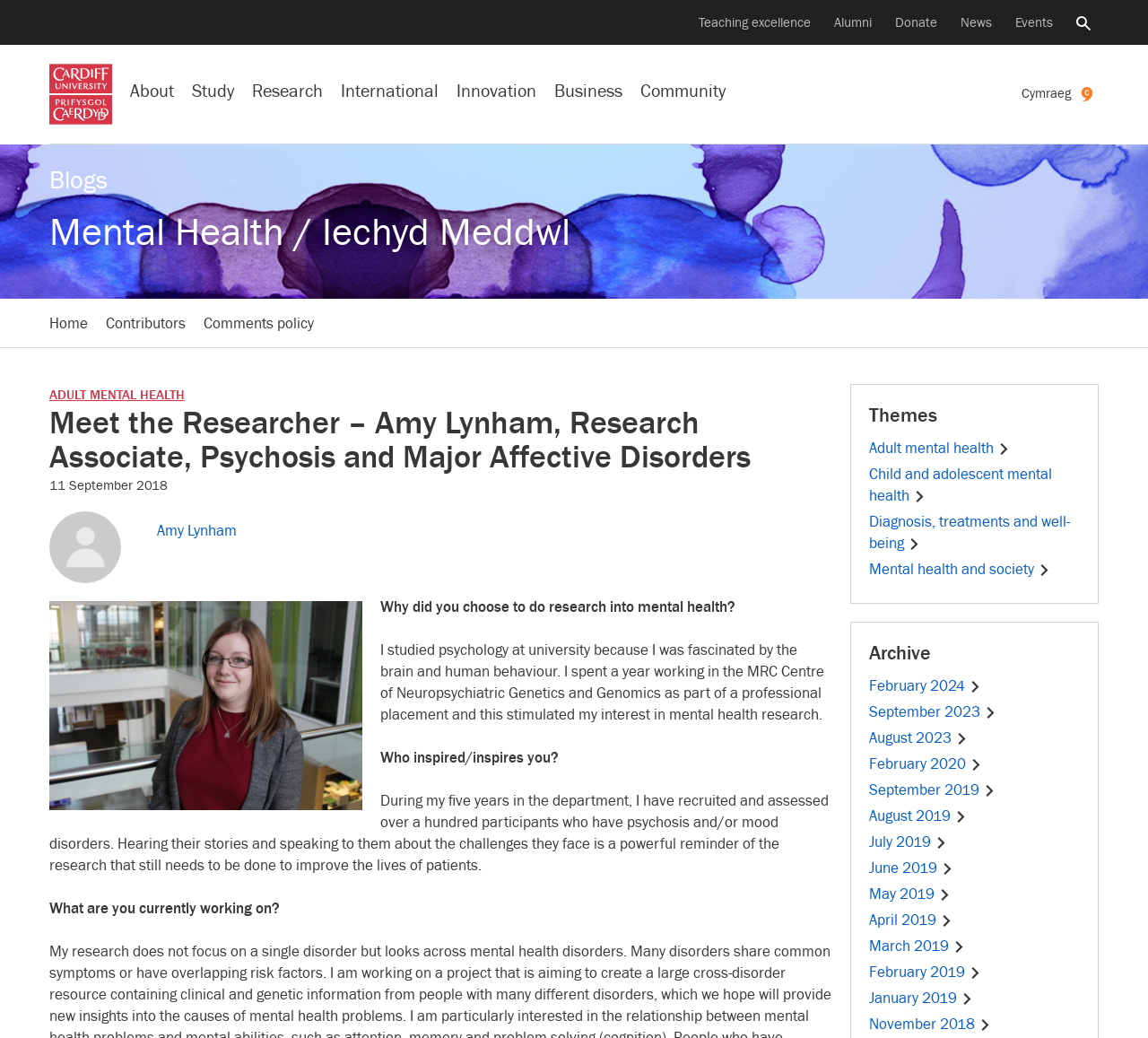Extract the bounding box for the UI element that matches this description: "Mental health and societyChevron right".

[0.757, 0.54, 0.918, 0.557]